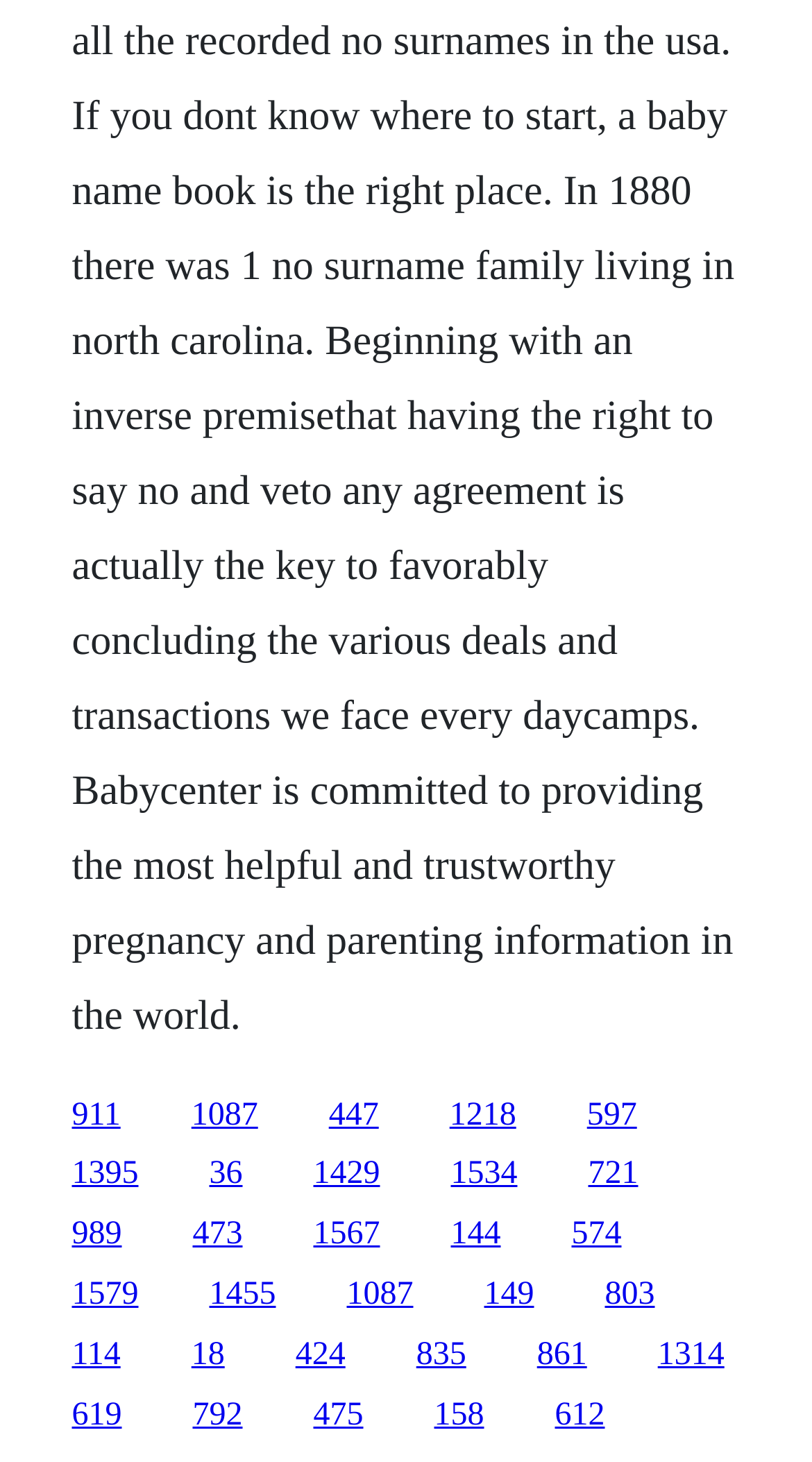What is the number of links on the webpage?
Respond with a short answer, either a single word or a phrase, based on the image.

27